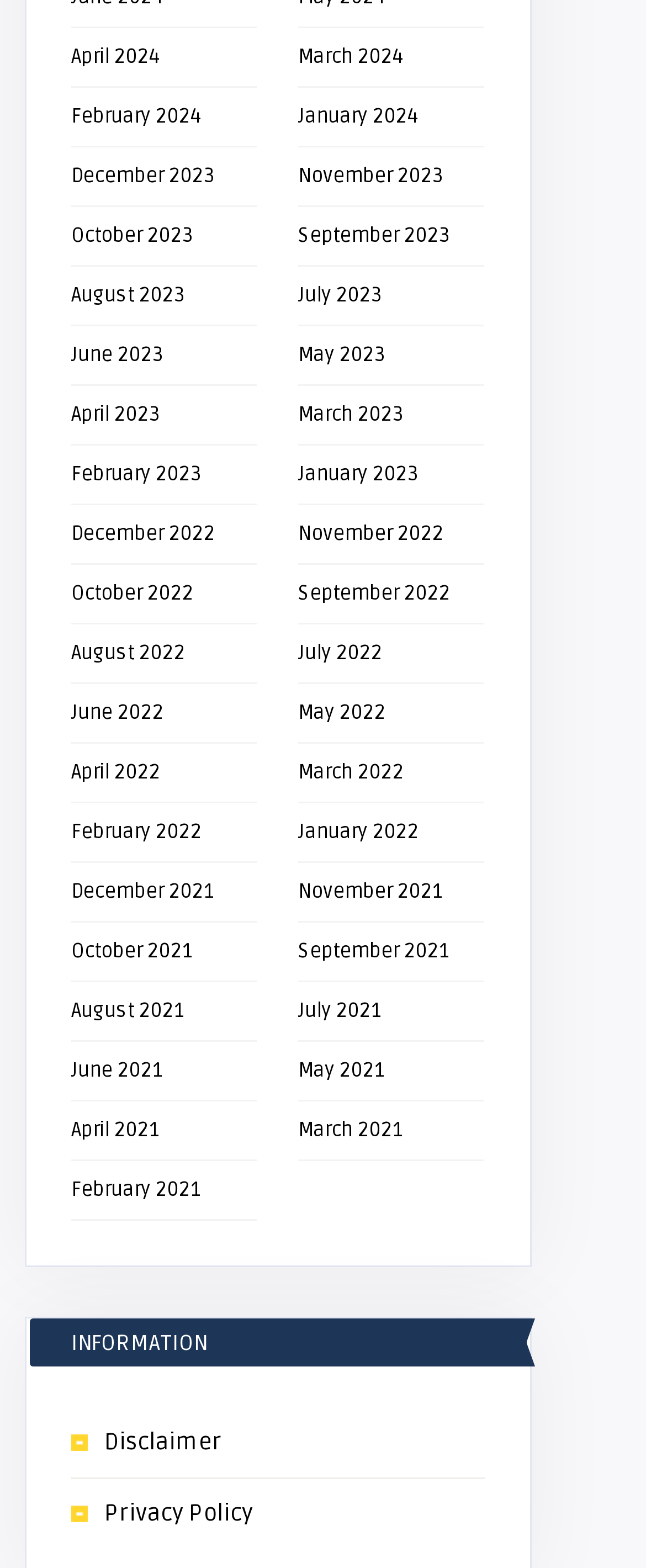Using the element description: "June 2022", determine the bounding box coordinates. The coordinates should be in the format [left, top, right, bottom], with values between 0 and 1.

[0.11, 0.447, 0.254, 0.463]